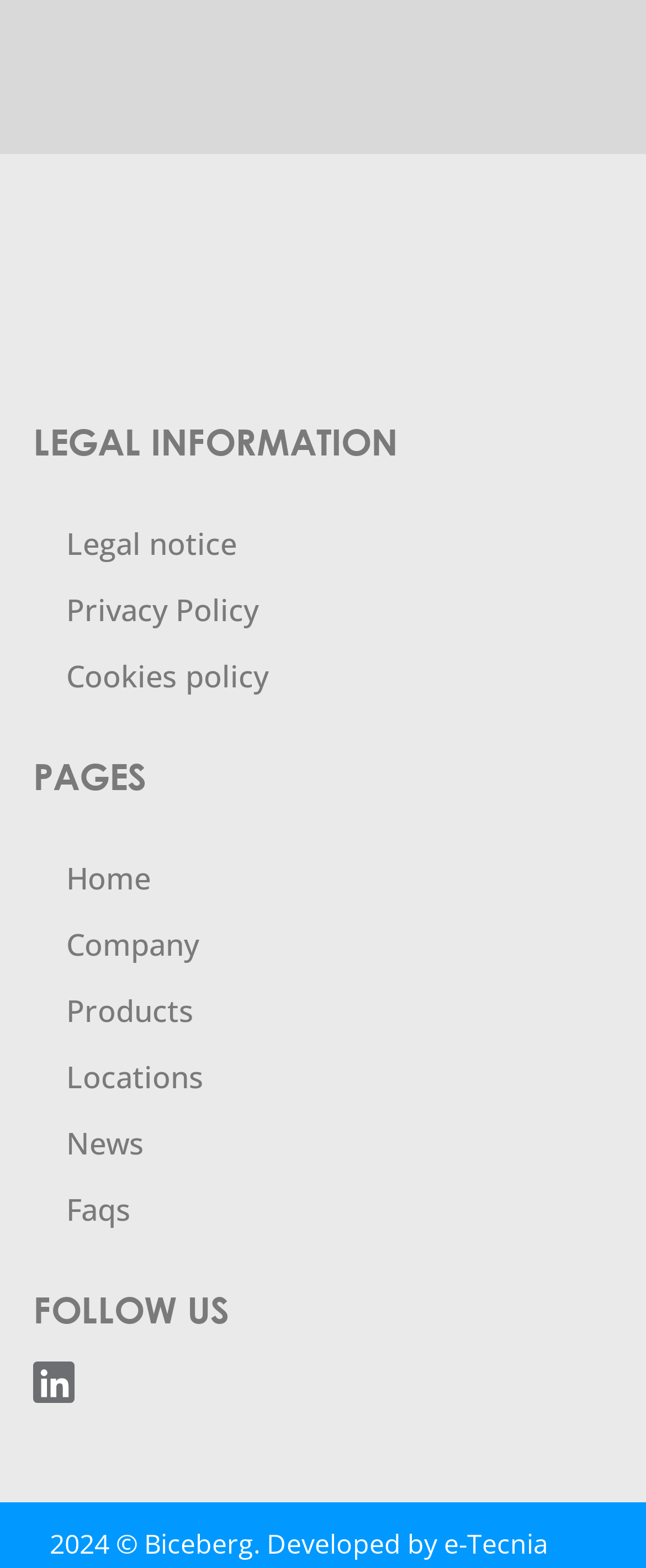Calculate the bounding box coordinates for the UI element based on the following description: "Legal notice". Ensure the coordinates are four float numbers between 0 and 1, i.e., [left, top, right, bottom].

[0.051, 0.325, 0.949, 0.368]